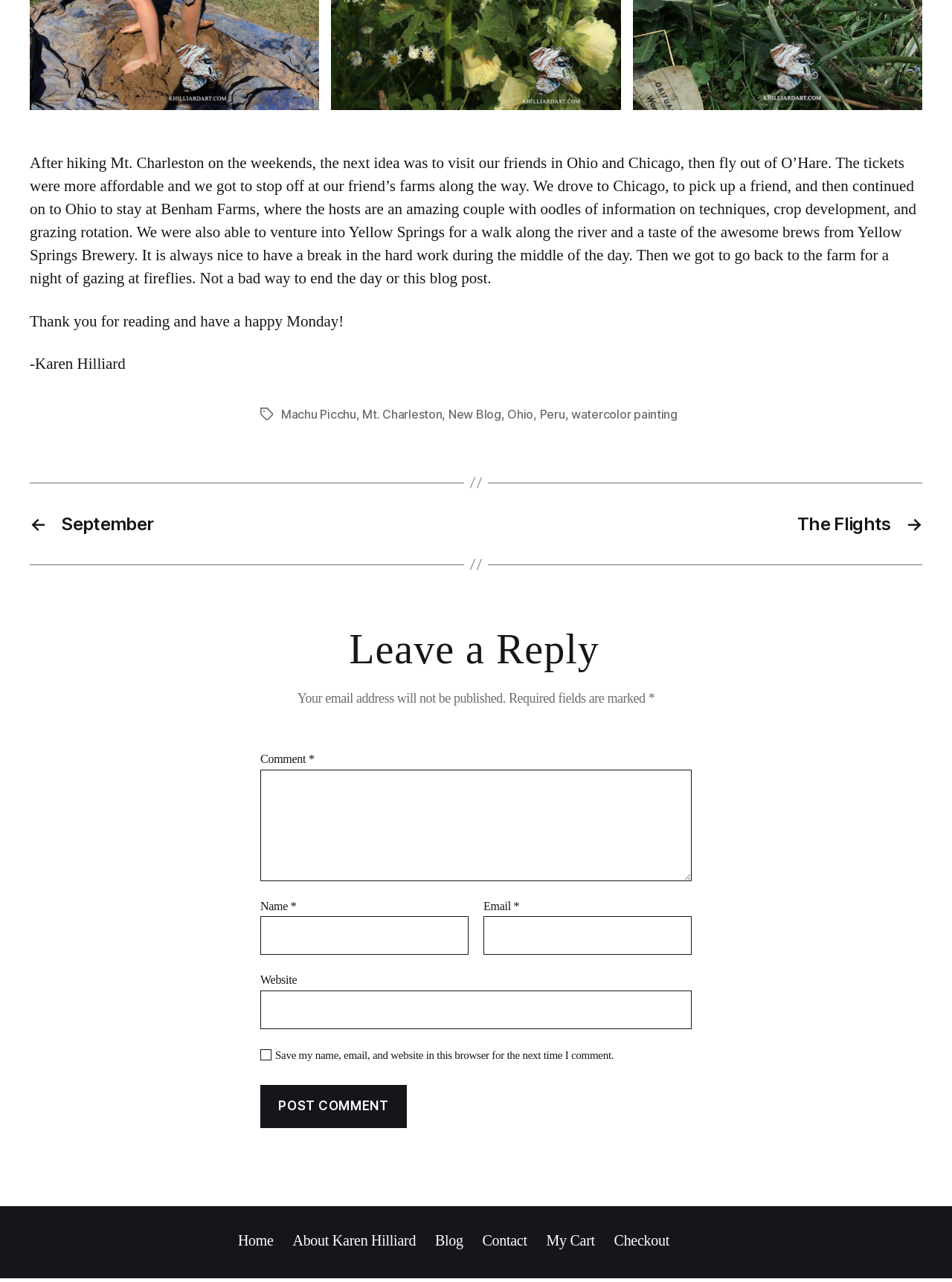Find the bounding box coordinates for the area you need to click to carry out the instruction: "Read the blog post about 'Machu Picchu'". The coordinates should be four float numbers between 0 and 1, indicated as [left, top, right, bottom].

[0.295, 0.317, 0.374, 0.329]